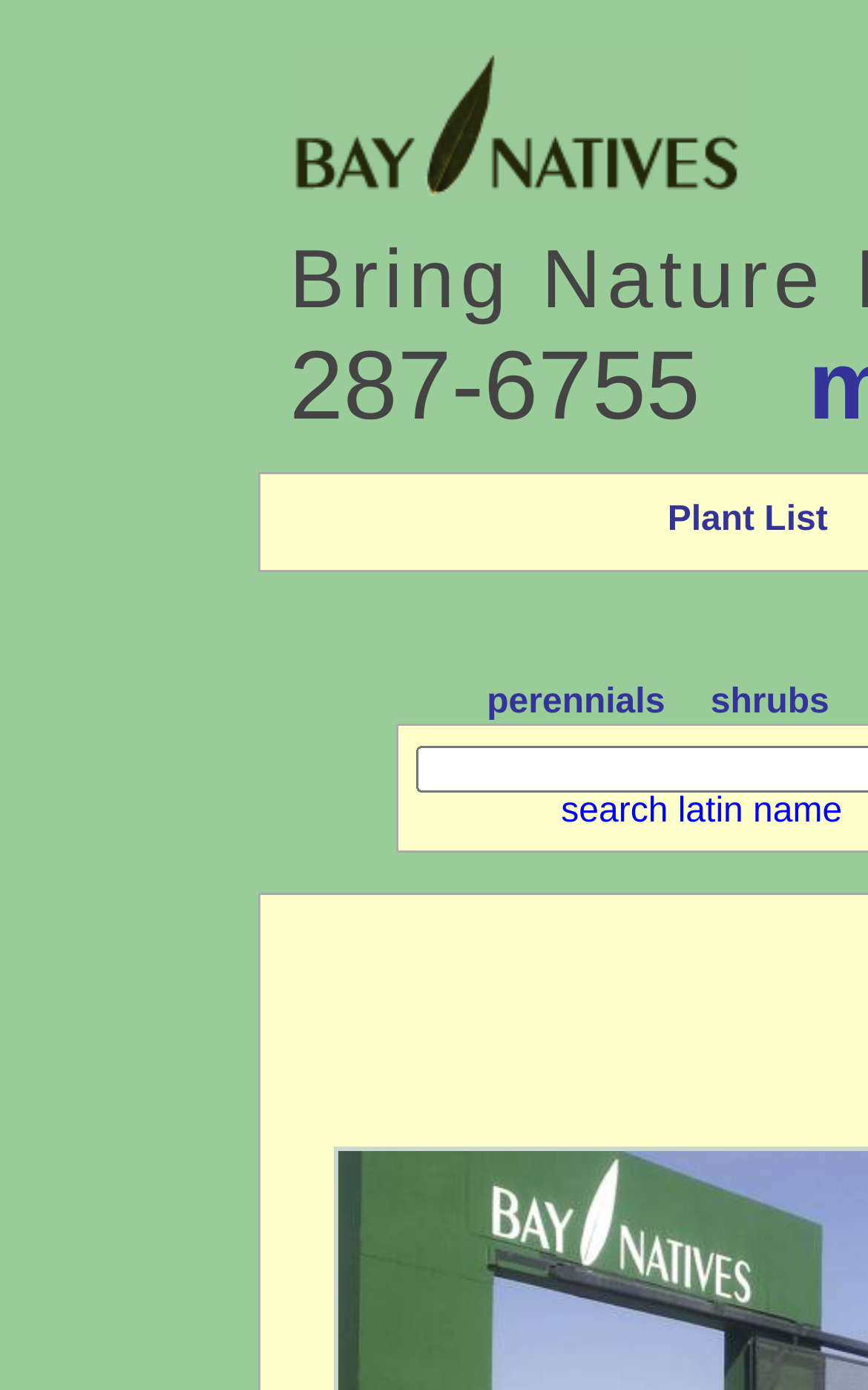Using the webpage screenshot and the element description Plant List, determine the bounding box coordinates. Specify the coordinates in the format (top-left x, top-left y, bottom-right x, bottom-right y) with values ranging from 0 to 1.

[0.769, 0.361, 0.954, 0.388]